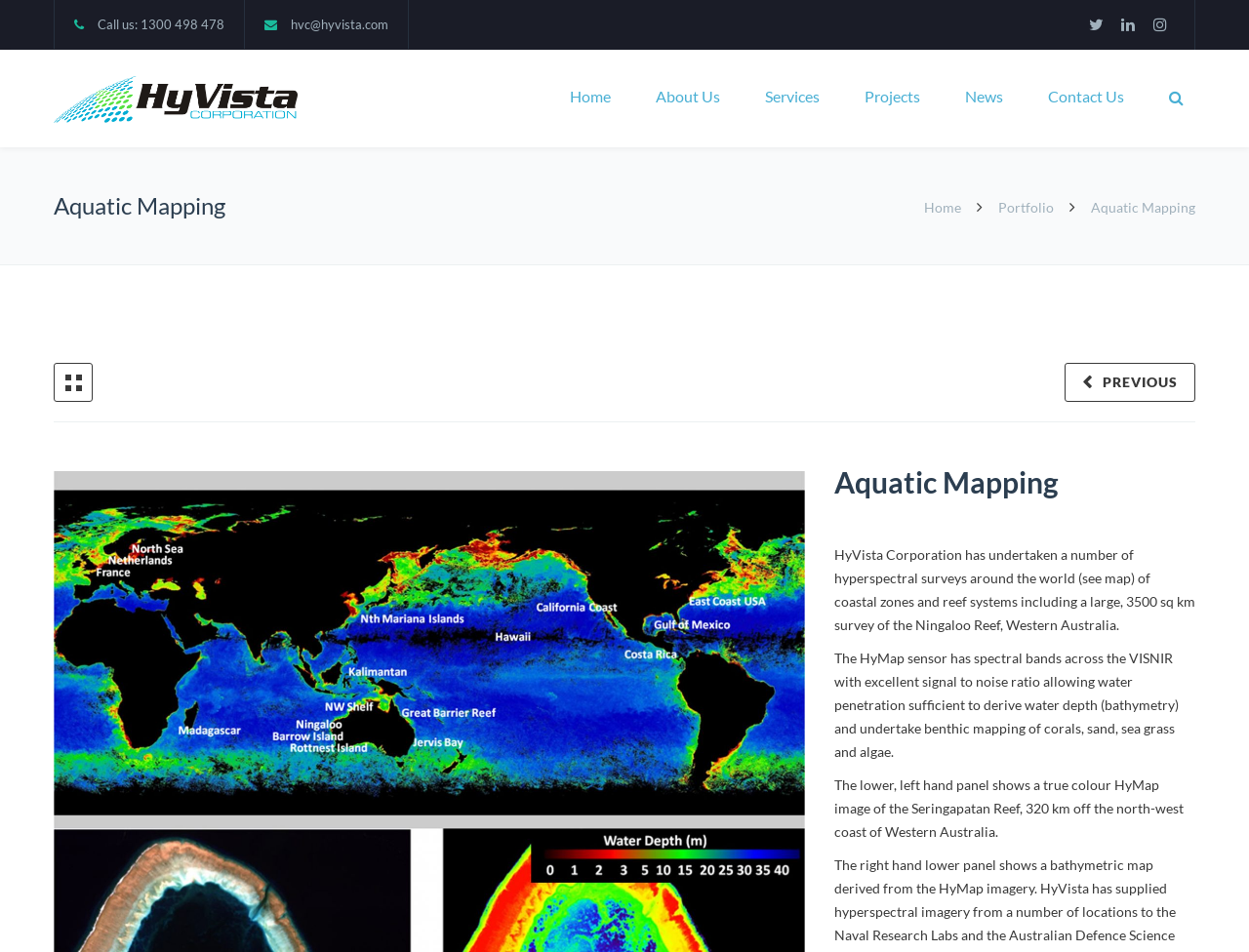Please specify the bounding box coordinates for the clickable region that will help you carry out the instruction: "Click the 'Services' link".

[0.612, 0.052, 0.656, 0.155]